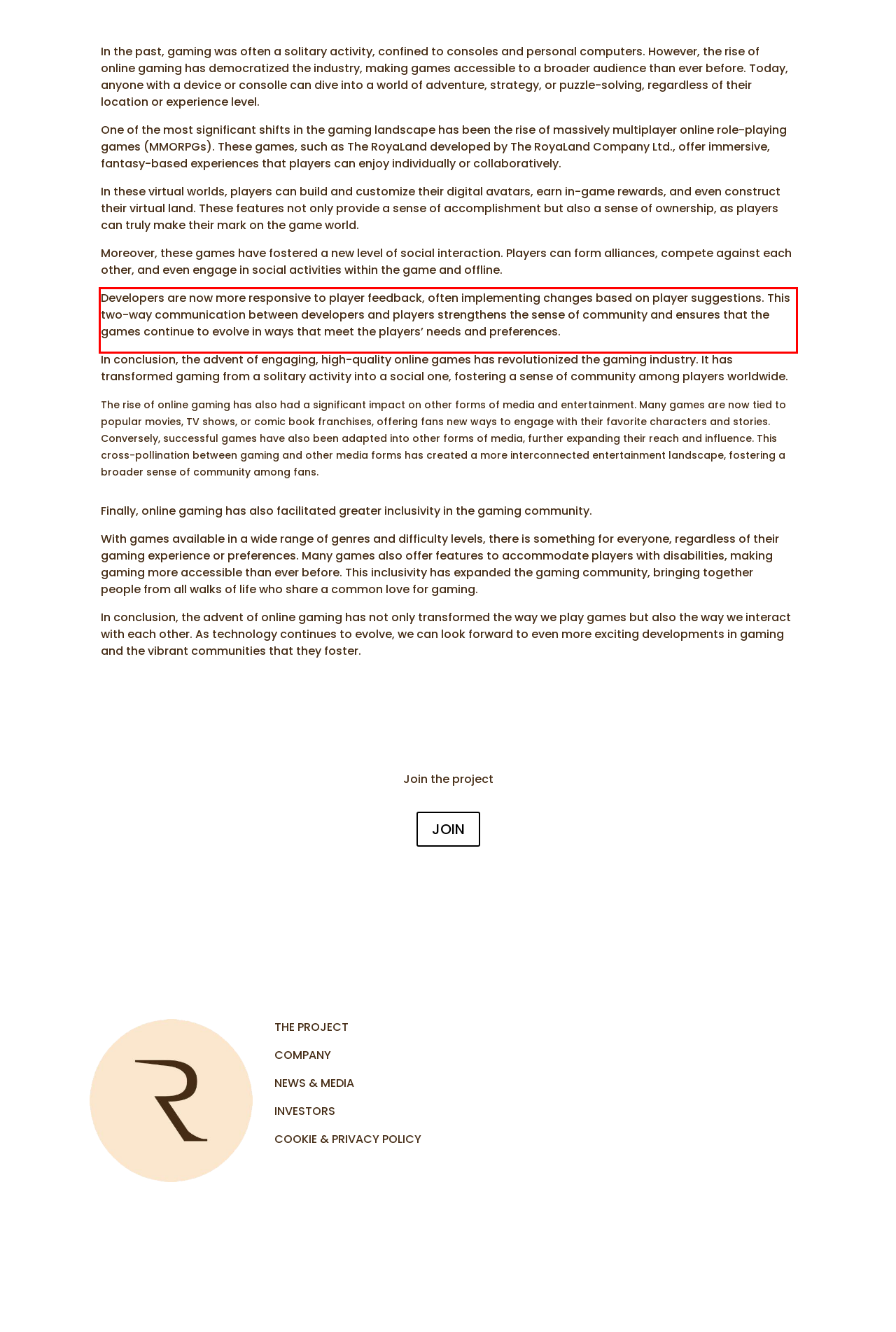The screenshot provided shows a webpage with a red bounding box. Apply OCR to the text within this red bounding box and provide the extracted content.

Developers are now more responsive to player feedback, often implementing changes based on player suggestions. This two-way communication between developers and players strengthens the sense of community and ensures that the games continue to evolve in ways that meet the players’ needs and preferences.